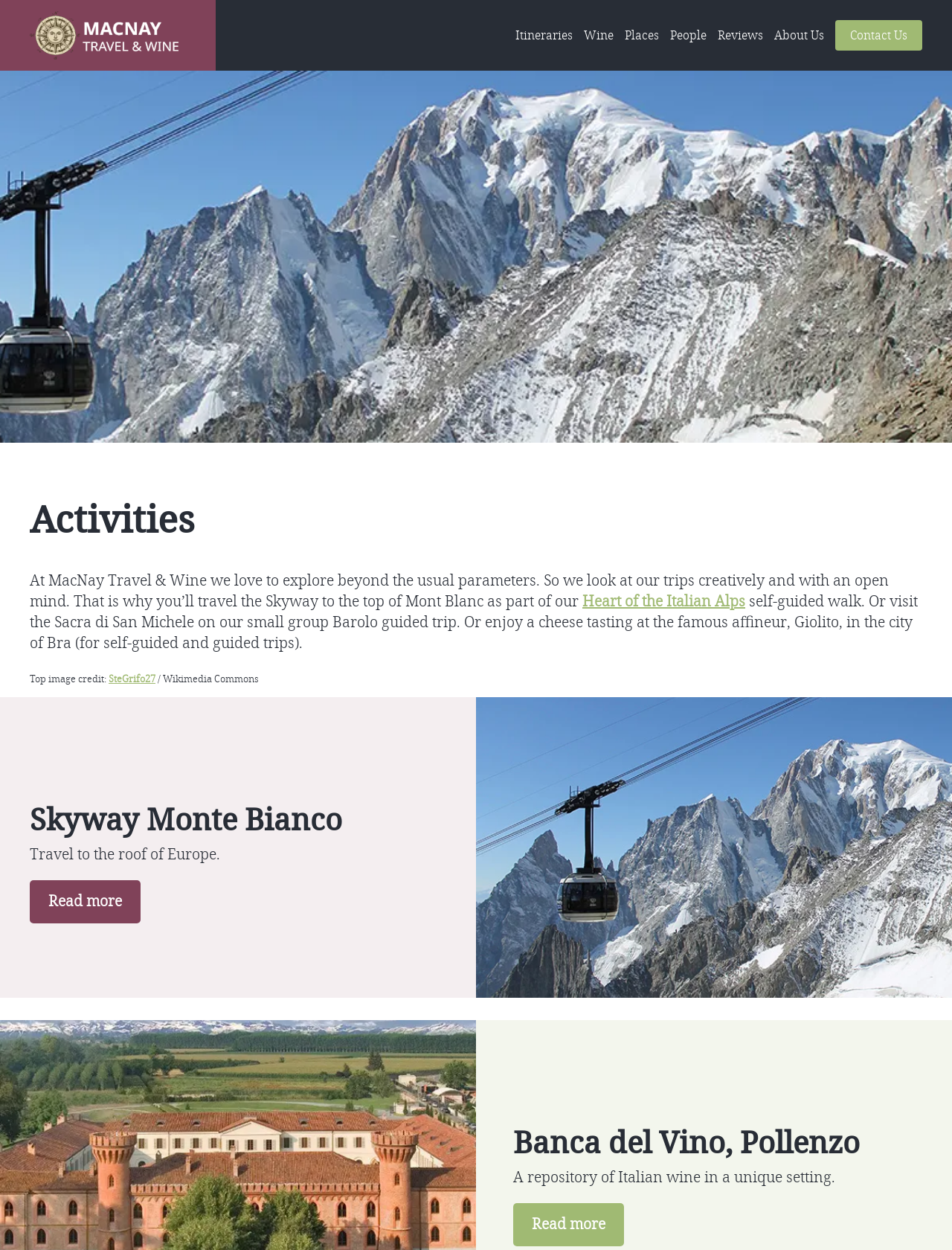What is the theme of the trips offered by Macnay Travel and Wine?
Based on the image, give a one-word or short phrase answer.

Wine and exploration